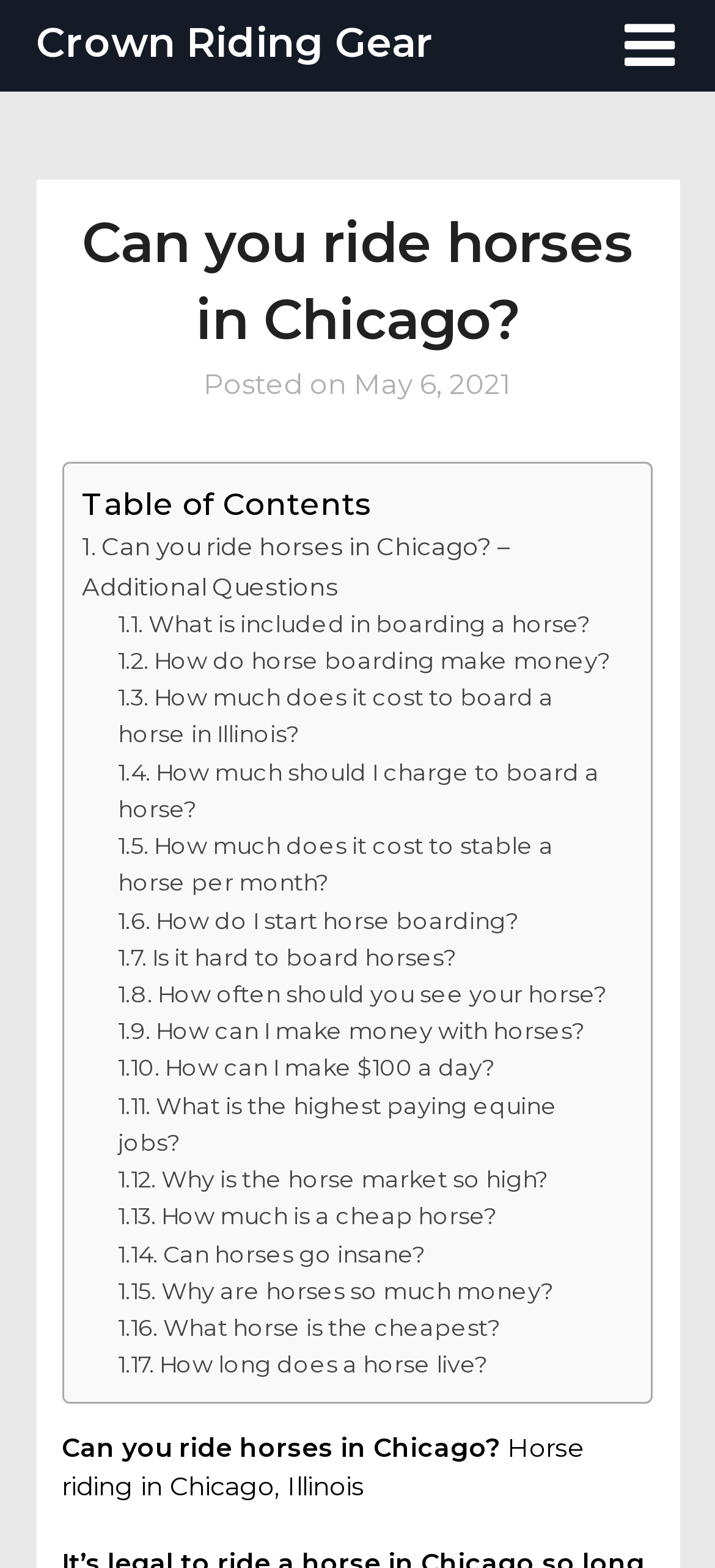Answer in one word or a short phrase: 
What is the purpose of the table of contents?

To navigate the webpage